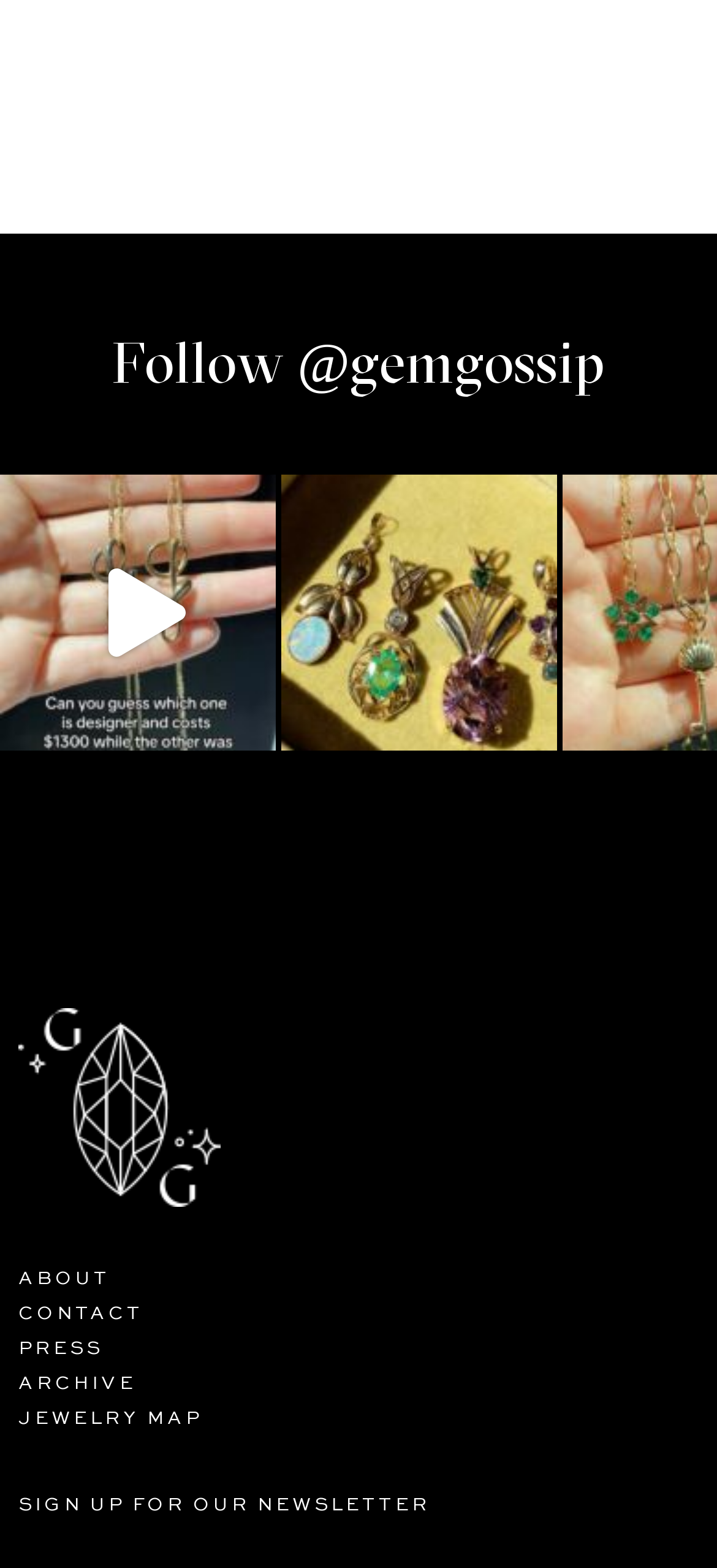Please indicate the bounding box coordinates for the clickable area to complete the following task: "Go to ABOUT". The coordinates should be specified as four float numbers between 0 and 1, i.e., [left, top, right, bottom].

[0.026, 0.809, 0.154, 0.821]